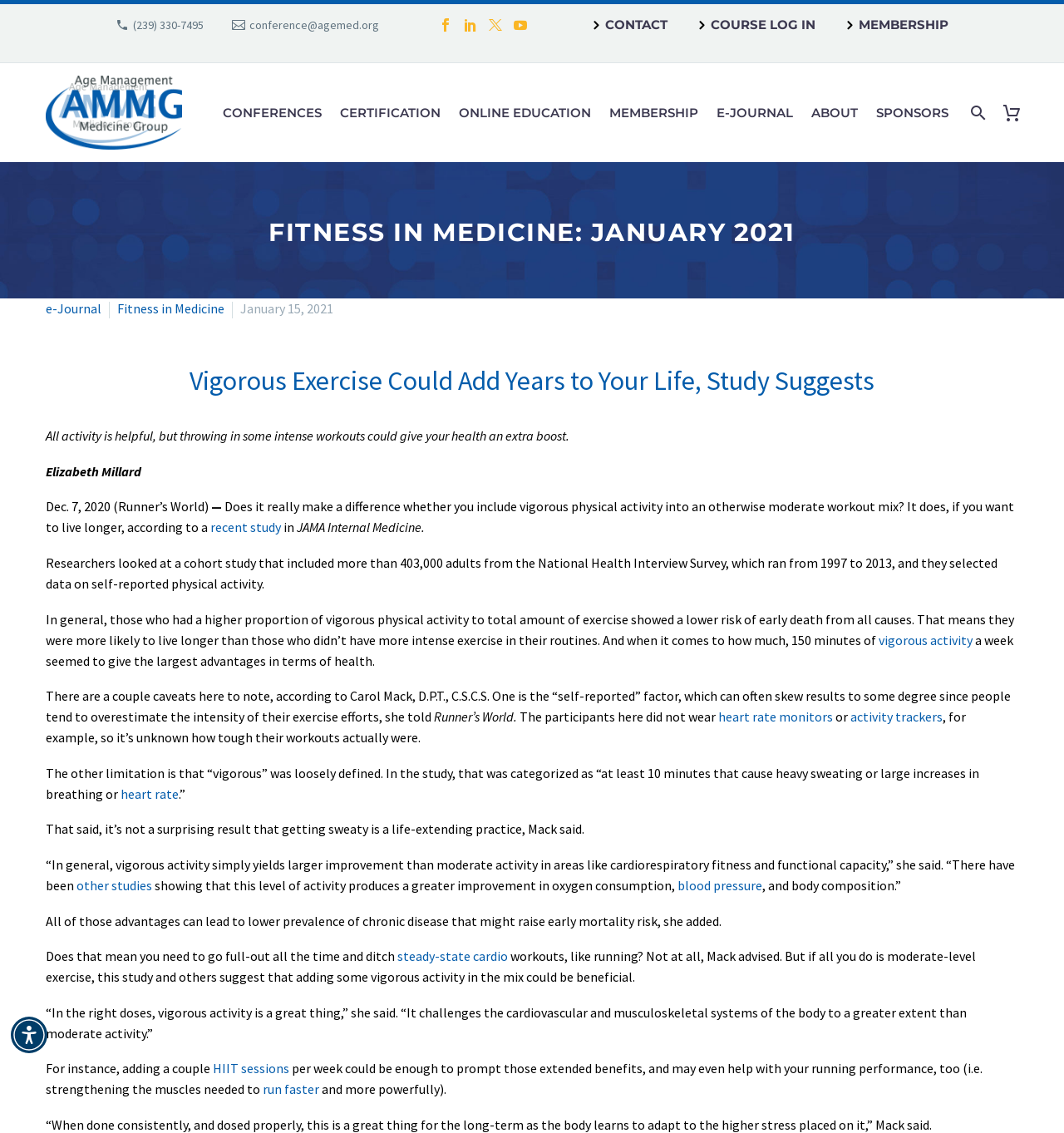Describe the webpage meticulously, covering all significant aspects.

The webpage is about fitness in medicine, specifically highlighting the benefits of vigorous exercise. At the top, there is a navigation menu with links to conferences, certification, online education, membership, e-journal, about, sponsors, and a search icon. Below the navigation menu, there is a heading "FITNESS IN MEDICINE: JANUARY 2021" followed by a subheading "e-Journal" and a link to "Fitness in Medicine". 

On the left side, there is a section with a title "Vigorous Exercise Could Add Years to Your Life, Study Suggests" and a brief summary of the article. The article discusses a recent study published in JAMA Internal Medicine, which found that vigorous physical activity can lower the risk of early death from all causes. The study analyzed data from over 403,000 adults and found that those who had a higher proportion of vigorous physical activity to total amount of exercise showed a lower risk of early death. 

The article also quotes Carol Mack, D.P.T., C.S.C.S., who notes that while the study has some limitations, the results are not surprising, and that vigorous activity can lead to larger improvements in cardiorespiratory fitness and functional capacity. The article concludes by advising that adding some vigorous activity to one's exercise routine can be beneficial, but it's not necessary to ditch moderate-level exercise entirely.